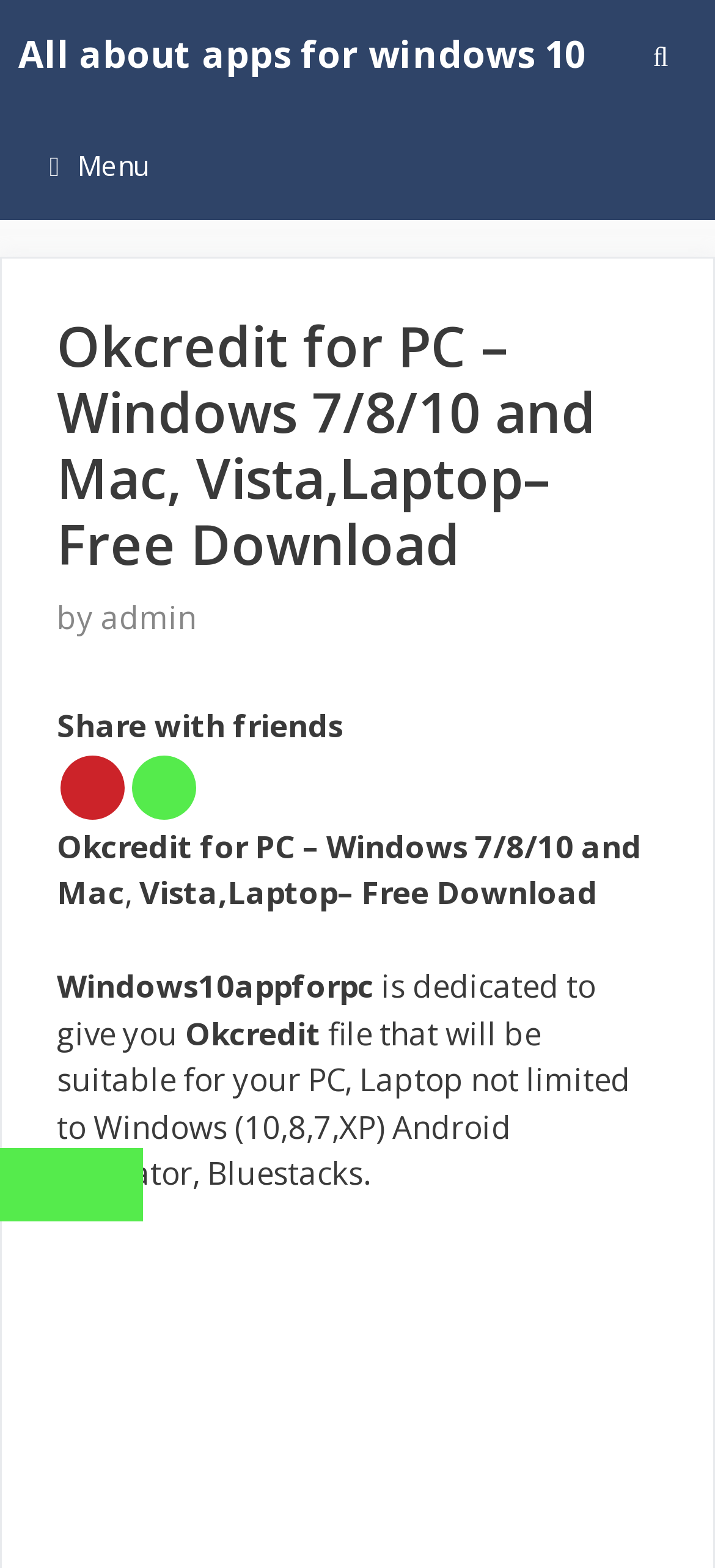Answer briefly with one word or phrase:
What is the purpose of the website?

To provide Okcredit app for PC